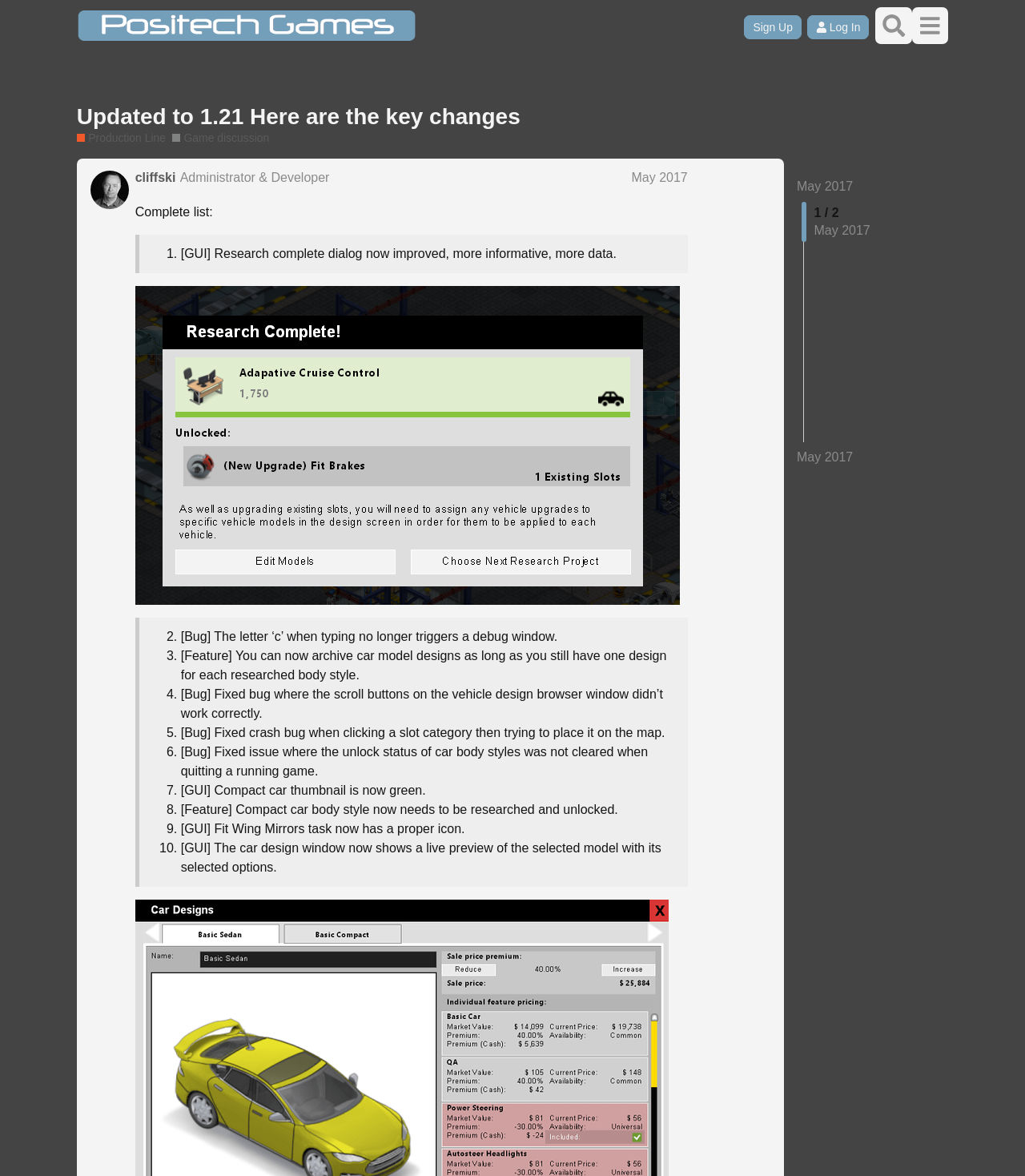Identify the bounding box for the described UI element: "​".

[0.89, 0.006, 0.925, 0.037]